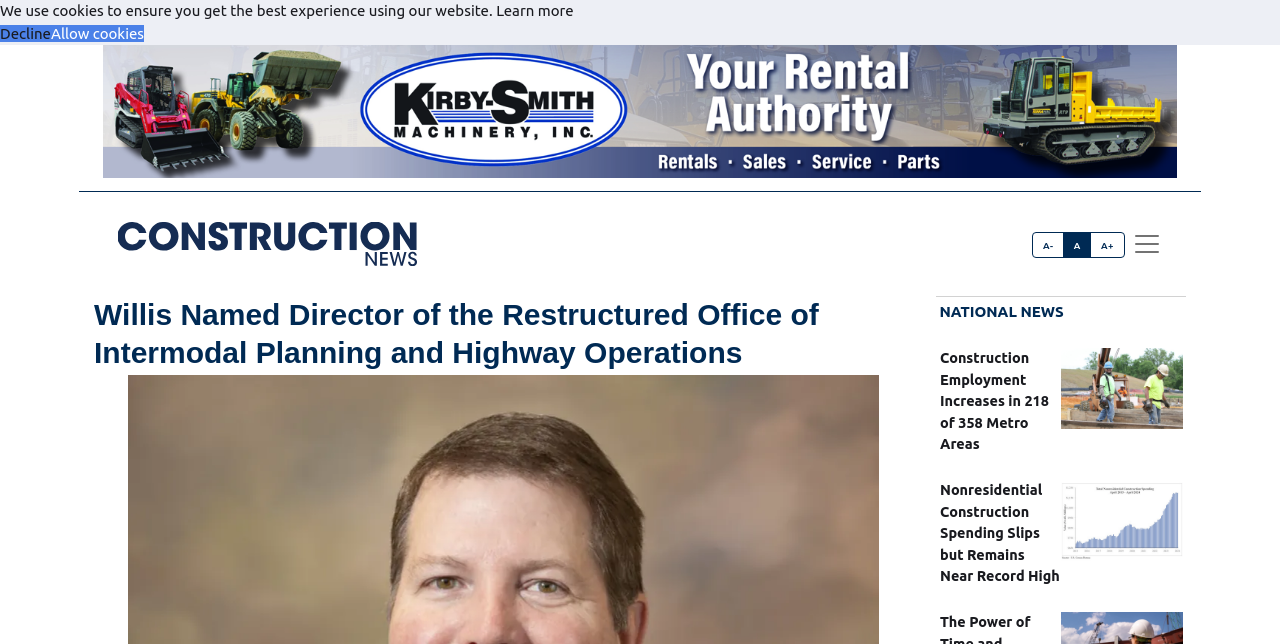Predict the bounding box coordinates for the UI element described as: "Decline". The coordinates should be four float numbers between 0 and 1, presented as [left, top, right, bottom].

[0.0, 0.038, 0.04, 0.064]